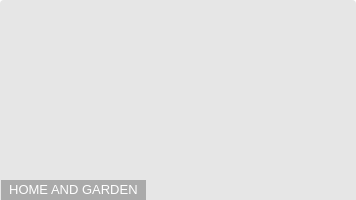Provide a brief response using a word or short phrase to this question:
What type of readers is the article designed for?

Home and garden readers